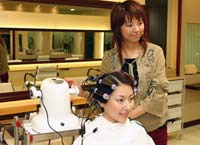What type of perm is being used?
Answer the question using a single word or phrase, according to the image.

Hot perm